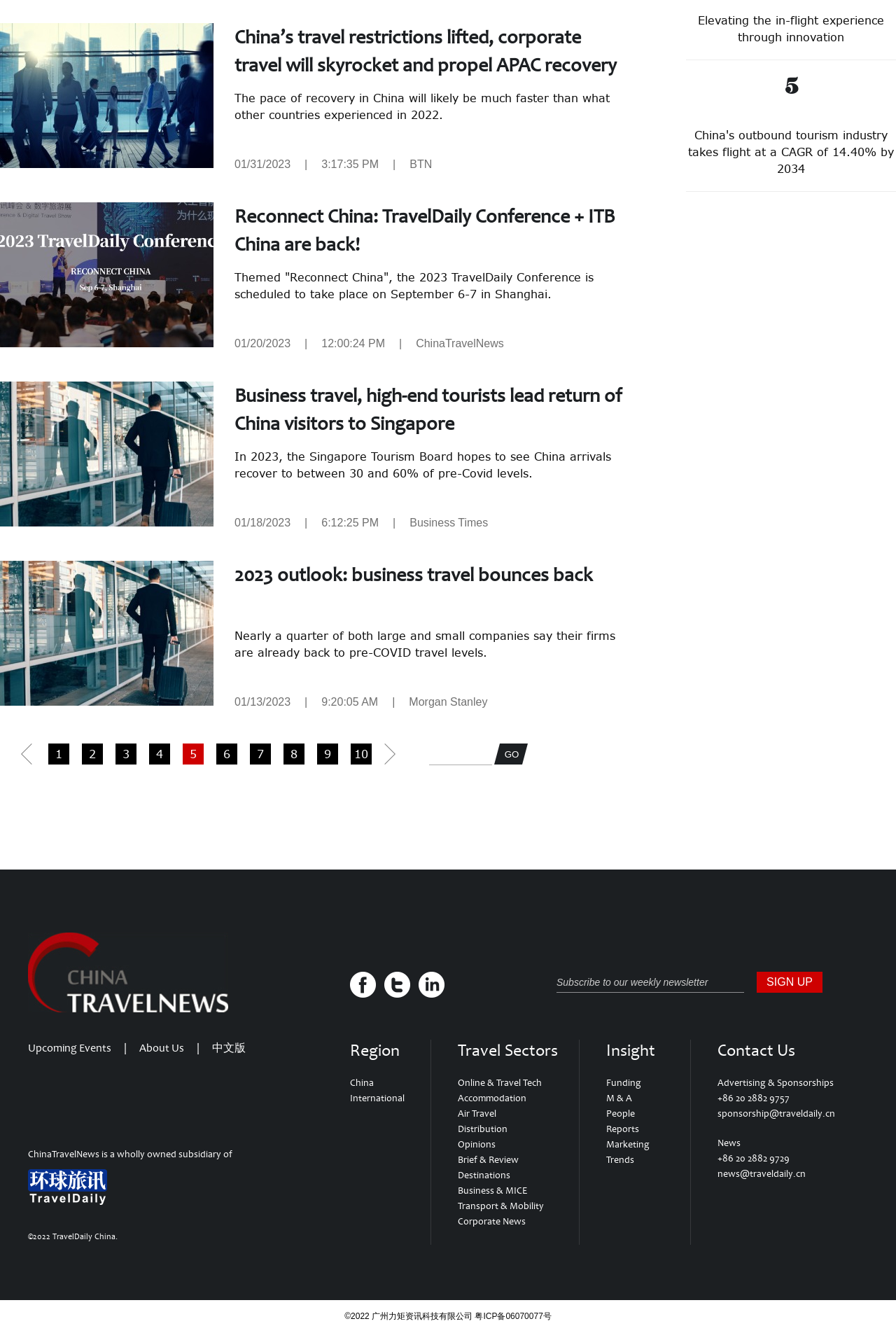What is the language of the webpage?
Please utilize the information in the image to give a detailed response to the question.

Although there is a link to '中文版' which suggests that the webpage has a Chinese version, the majority of the content on the webpage is in English, indicating that the language of the webpage is English.